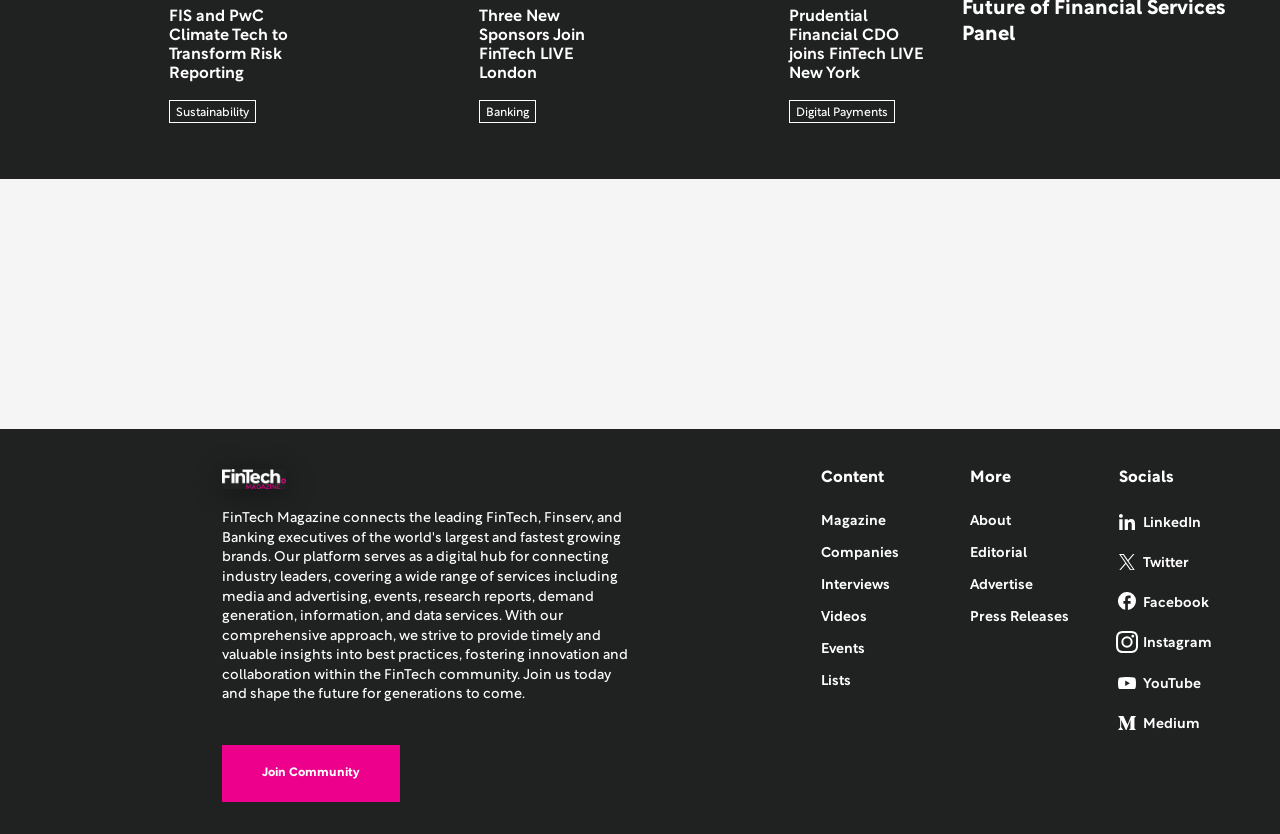Please specify the bounding box coordinates of the area that should be clicked to accomplish the following instruction: "Follow on LinkedIn". The coordinates should consist of four float numbers between 0 and 1, i.e., [left, top, right, bottom].

[0.874, 0.605, 0.975, 0.652]